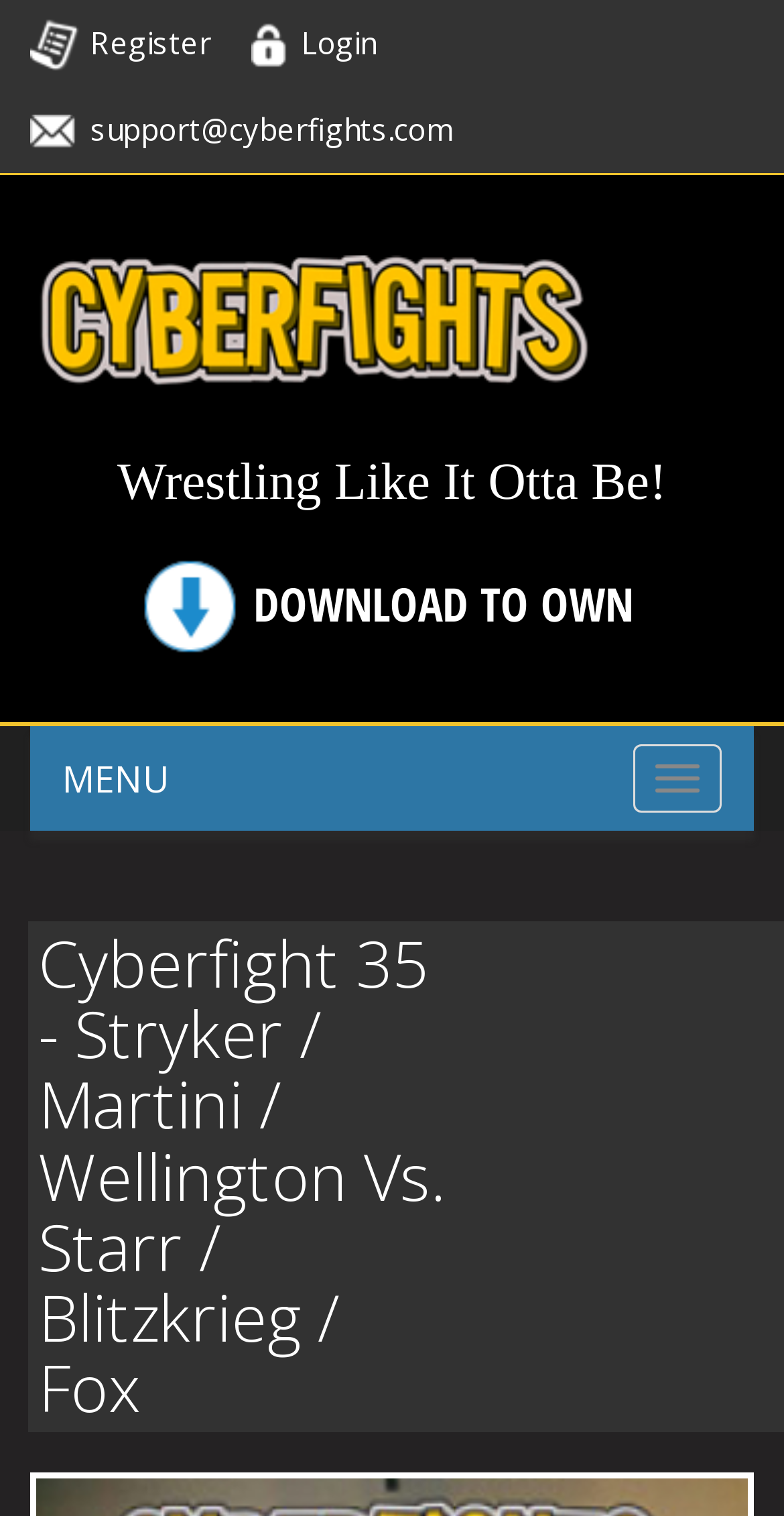Answer succinctly with a single word or phrase:
How many links are in the top navigation bar?

3